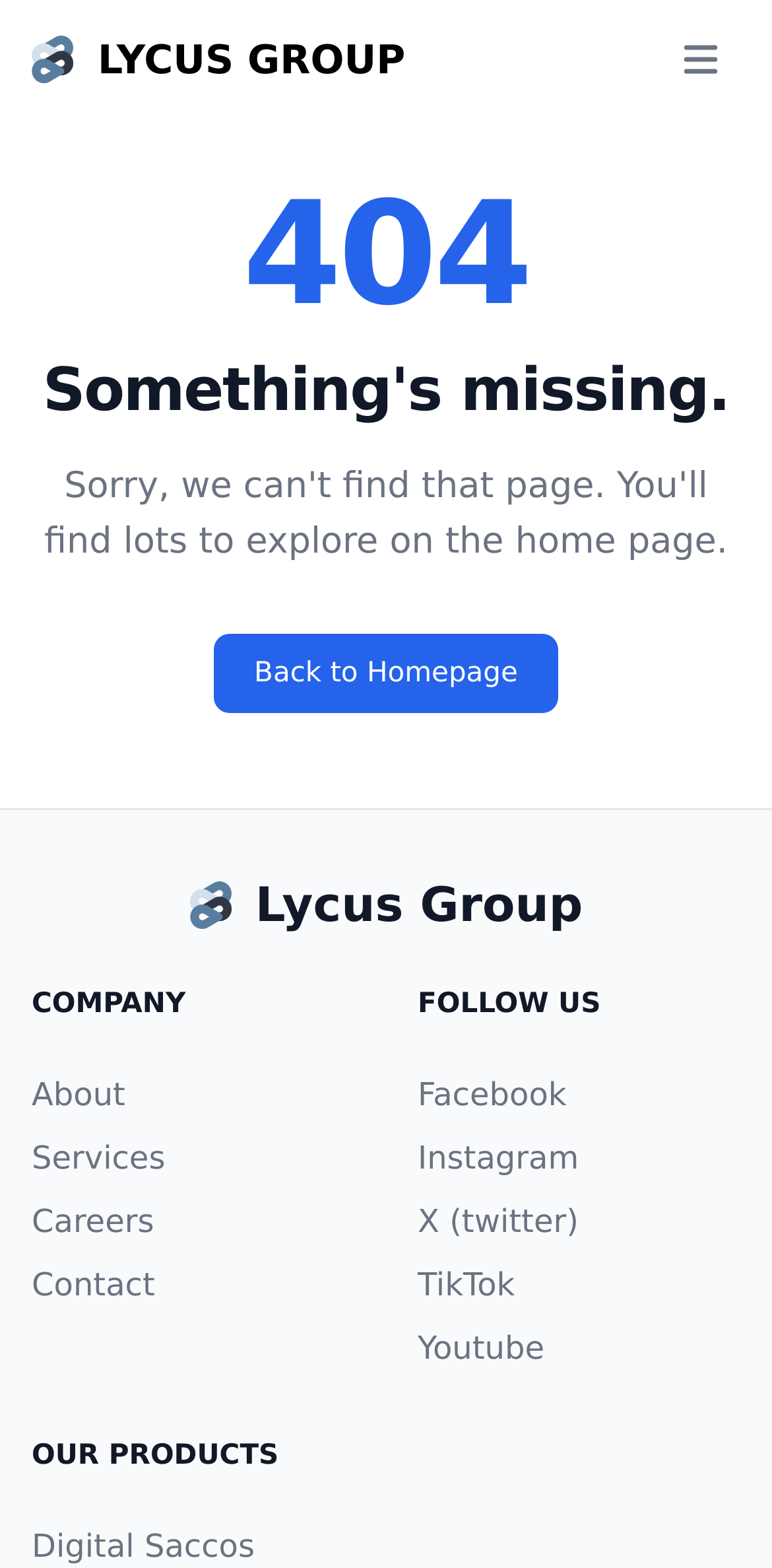Please provide the bounding box coordinates in the format (top-left x, top-left y, bottom-right x, bottom-right y). Remember, all values are floating point numbers between 0 and 1. What is the bounding box coordinate of the region described as: Back to Homepage

[0.278, 0.404, 0.722, 0.455]